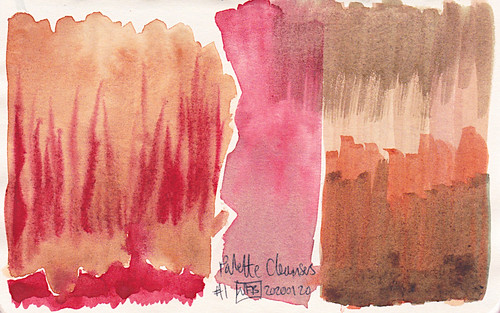Summarize the image with a detailed description that highlights all prominent details.

This image, titled "Palette Cleansers – 1," showcases a vibrant watercolor painting on paper. The artwork features two distinct sections: the left side displays rich, warm hues of red and pink that appear to blend and fade into each other, creating a dynamic interplay of colors reminiscent of natural landscapes or abstract forms. The right side contrasts with softer, earthy tones of browns and muted oranges, evoking a sense of warmth and depth.

The bottom portion of the painting contains a handwritten note that reads "Palette Cleansers," along with the date “20 January 2020,” indicating that this piece is part of a series aimed at using up old watercolor paints to clear palettes for new creations. This artistic exercise not only highlights the artist's exploration of color but also serves a practical purpose in their creative process, blending functionality with artistic expression.